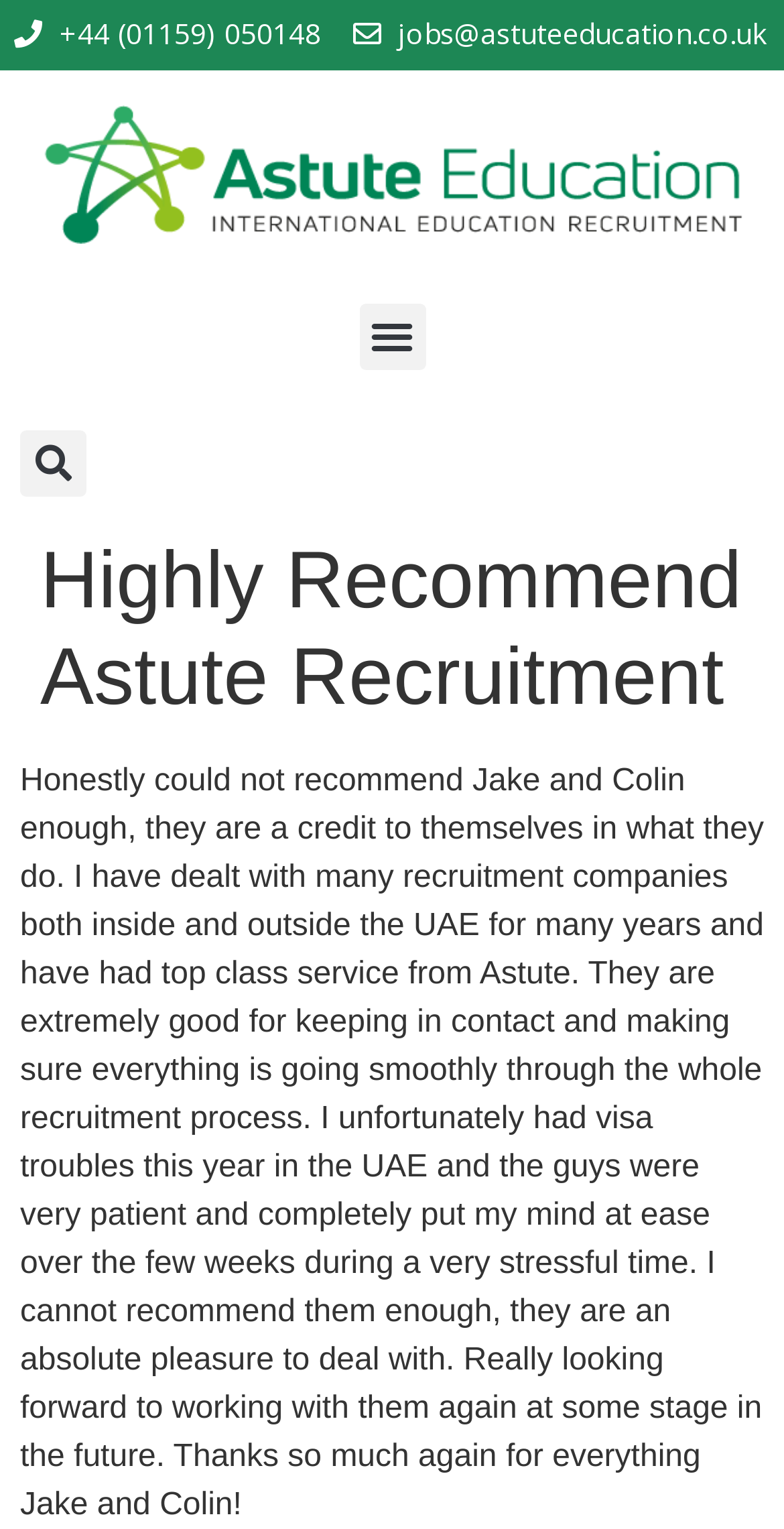Answer the question with a brief word or phrase:
What is the email address on the webpage?

jobs@astuteeducation.co.uk